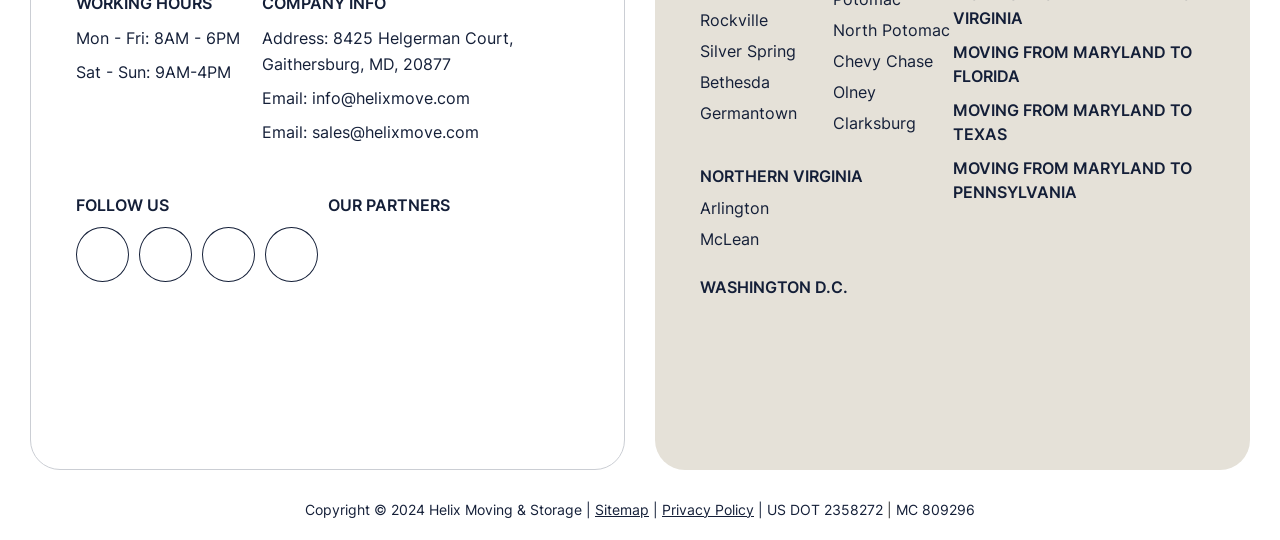Please determine the bounding box coordinates of the area that needs to be clicked to complete this task: 'Leave a reply'. The coordinates must be four float numbers between 0 and 1, formatted as [left, top, right, bottom].

None